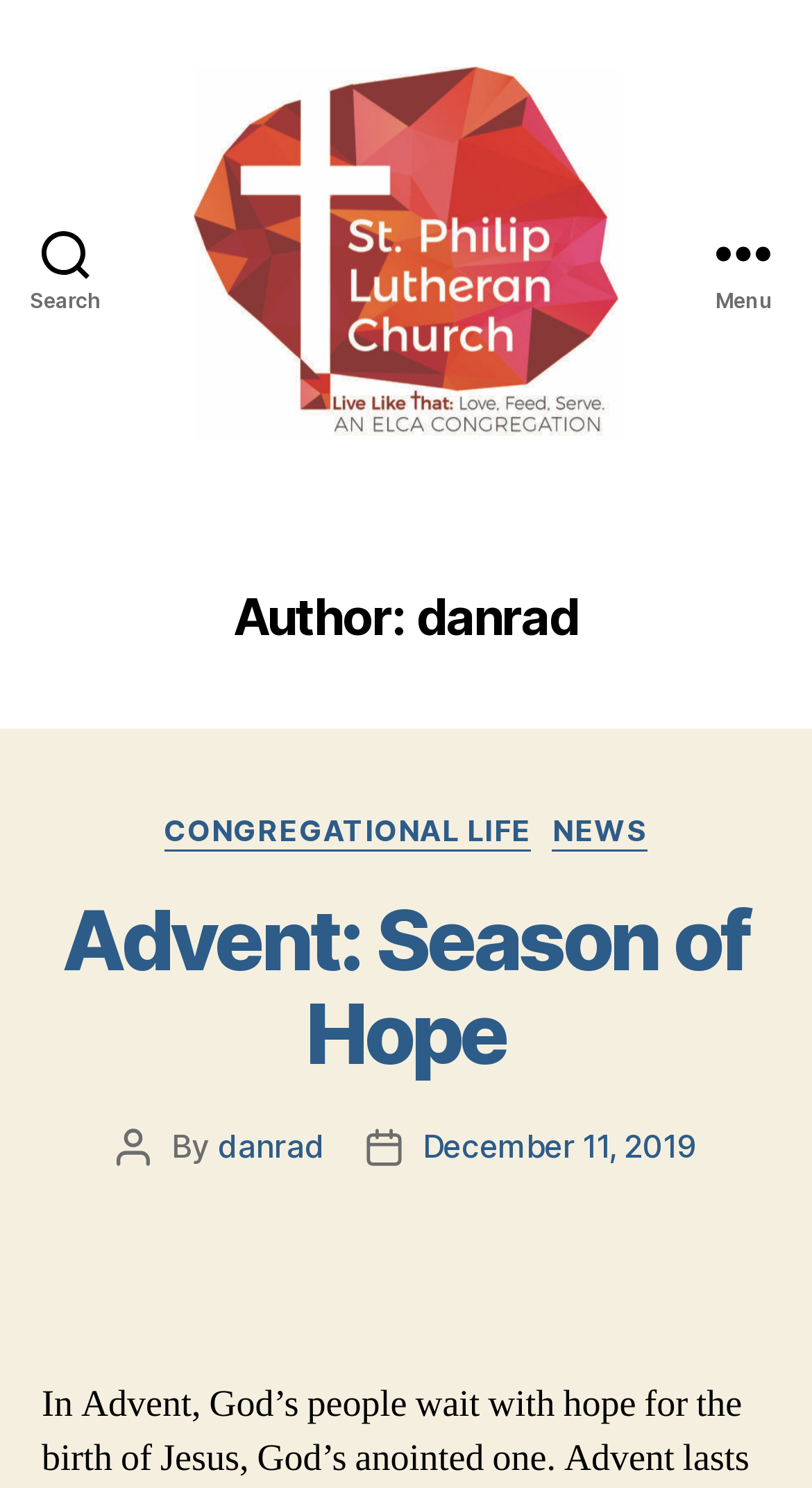Using the information in the image, could you please answer the following question in detail:
What is the name of the church?

The name of the church can be found in the link element with the text 'St. Philip Lutheran Church' which is a child of the root element.